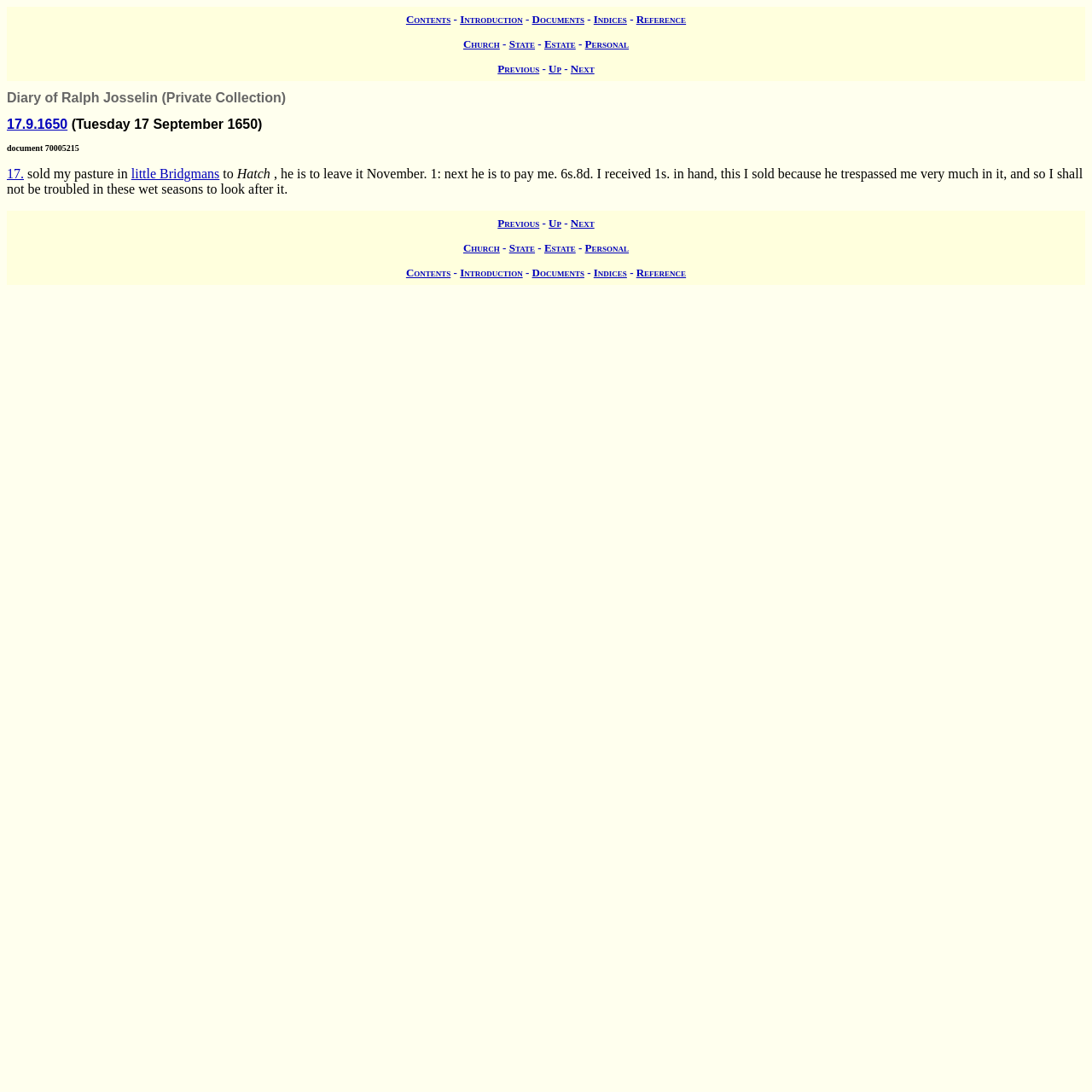Find the UI element described as: "The Parrot’s Workshop" and predict its bounding box coordinates. Ensure the coordinates are four float numbers between 0 and 1, [left, top, right, bottom].

None